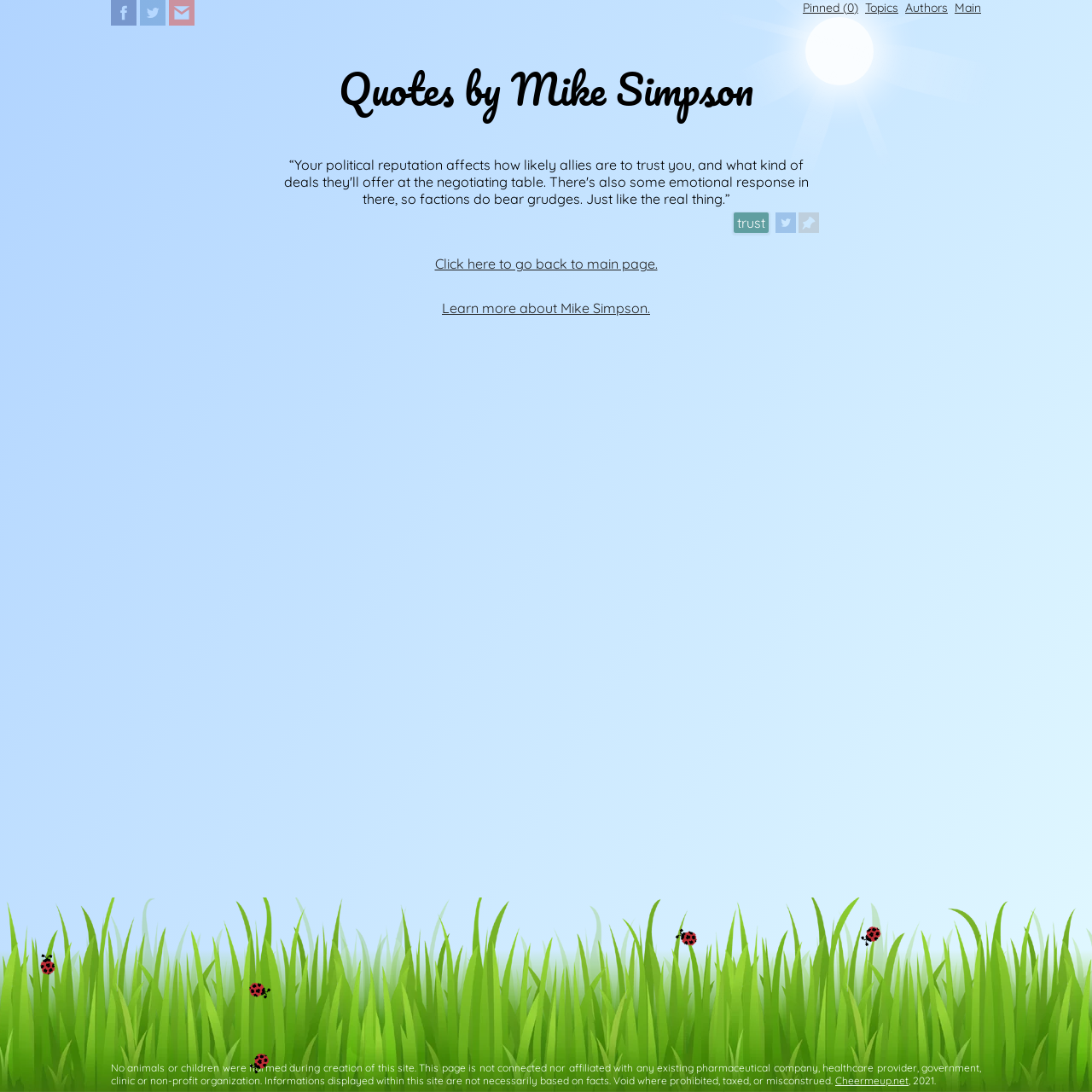Can you find and provide the main heading text of this webpage?

Quotes by Mike Simpson